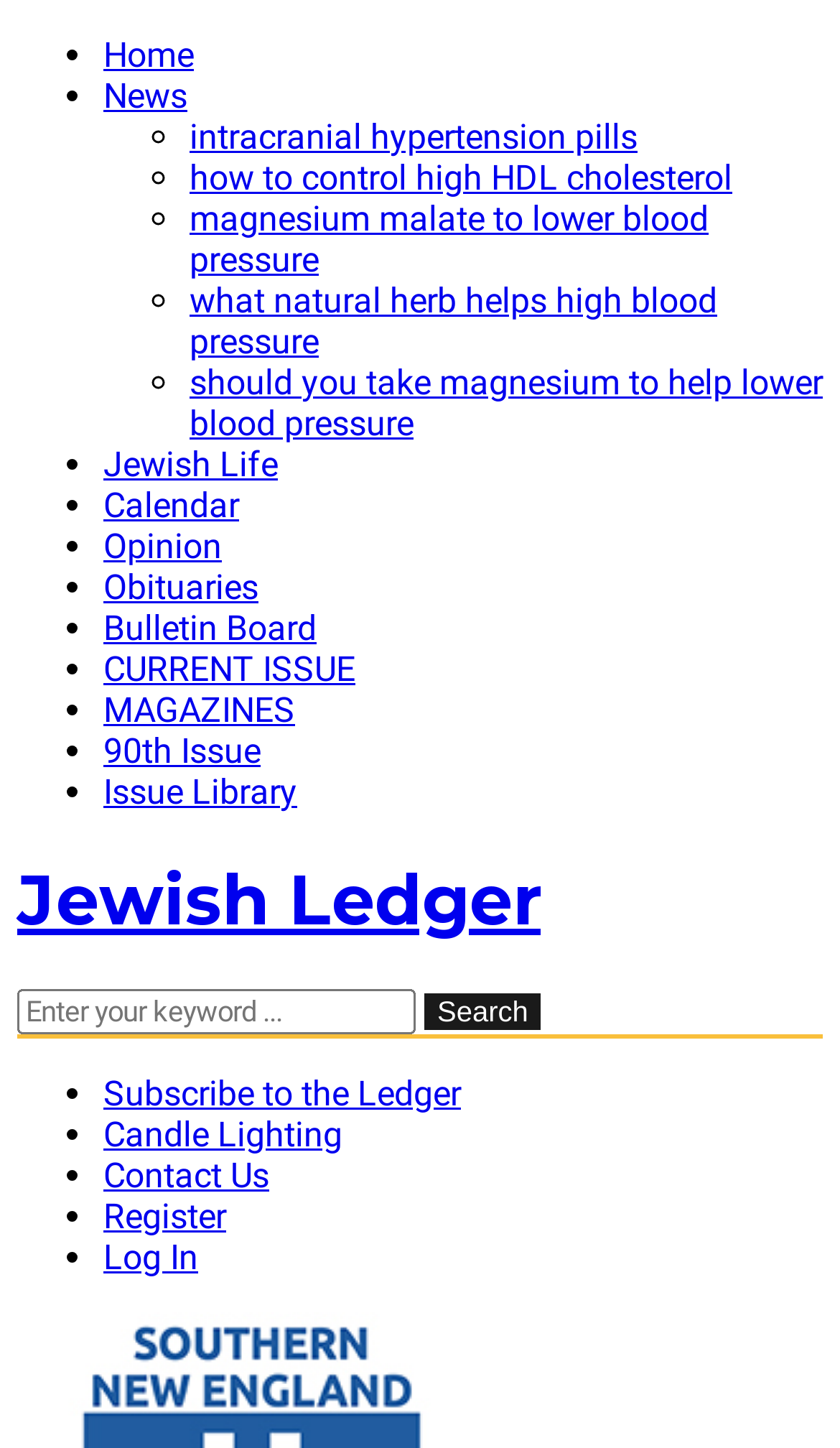Provide the bounding box coordinates for the specified HTML element described in this description: "intracranial hypertension pills". The coordinates should be four float numbers ranging from 0 to 1, in the format [left, top, right, bottom].

[0.226, 0.08, 0.759, 0.109]